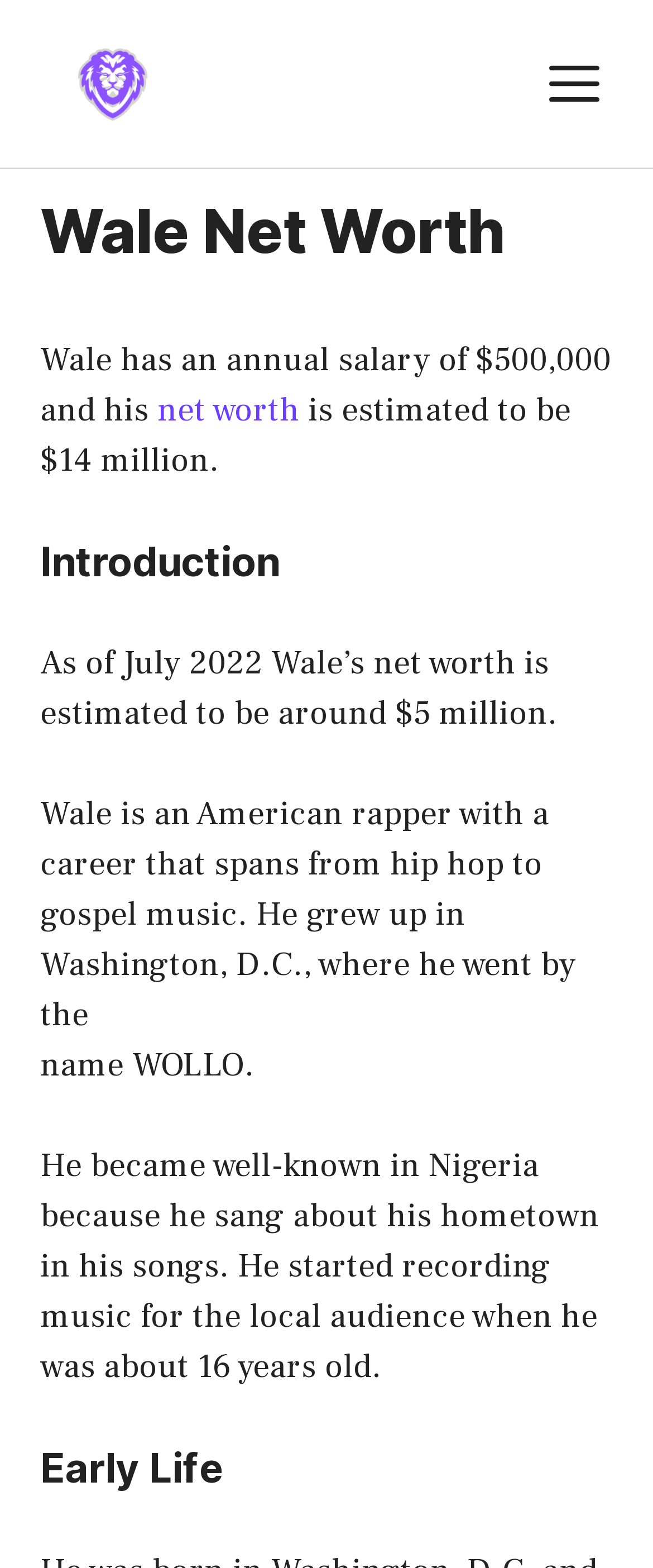Refer to the image and provide an in-depth answer to the question: 
Where did Wale grow up?

According to the webpage, Wale grew up in Washington, D.C., which is mentioned in the paragraph describing his early life.